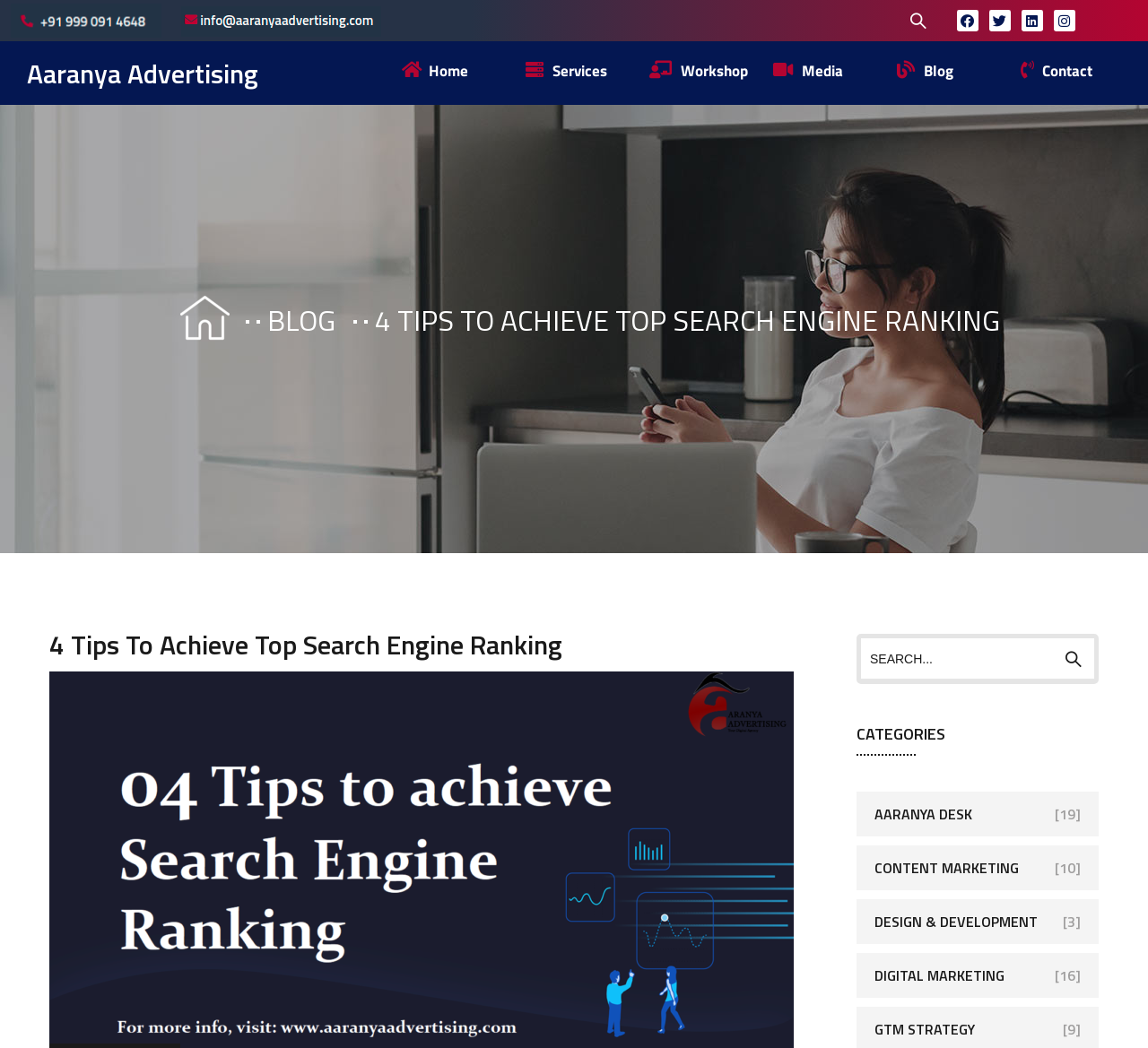Kindly respond to the following question with a single word or a brief phrase: 
What is the name of the company?

Aaranya Advertising